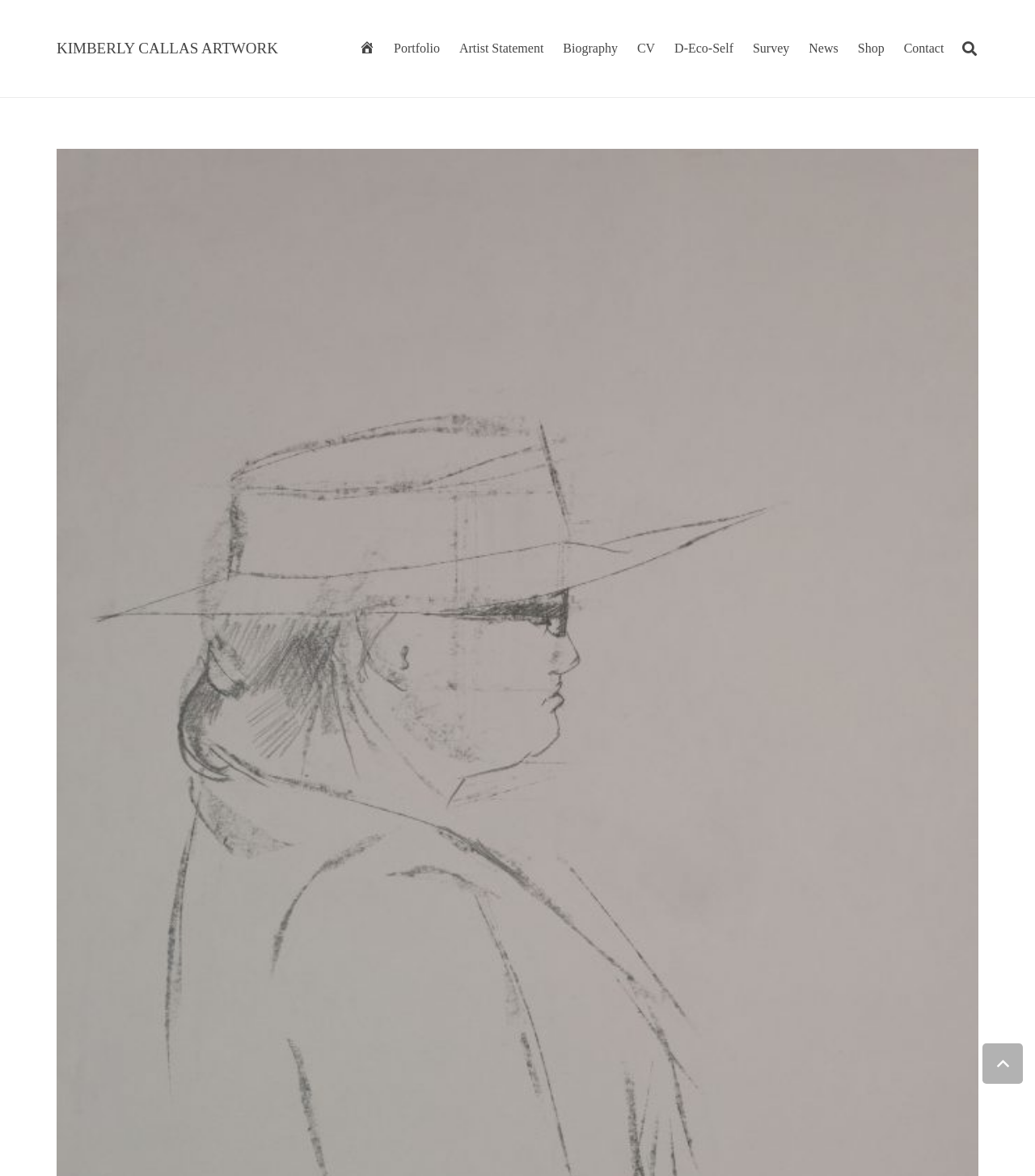Please identify the bounding box coordinates of the clickable area that will fulfill the following instruction: "search for something". The coordinates should be in the format of four float numbers between 0 and 1, i.e., [left, top, right, bottom].

[0.921, 0.026, 0.952, 0.057]